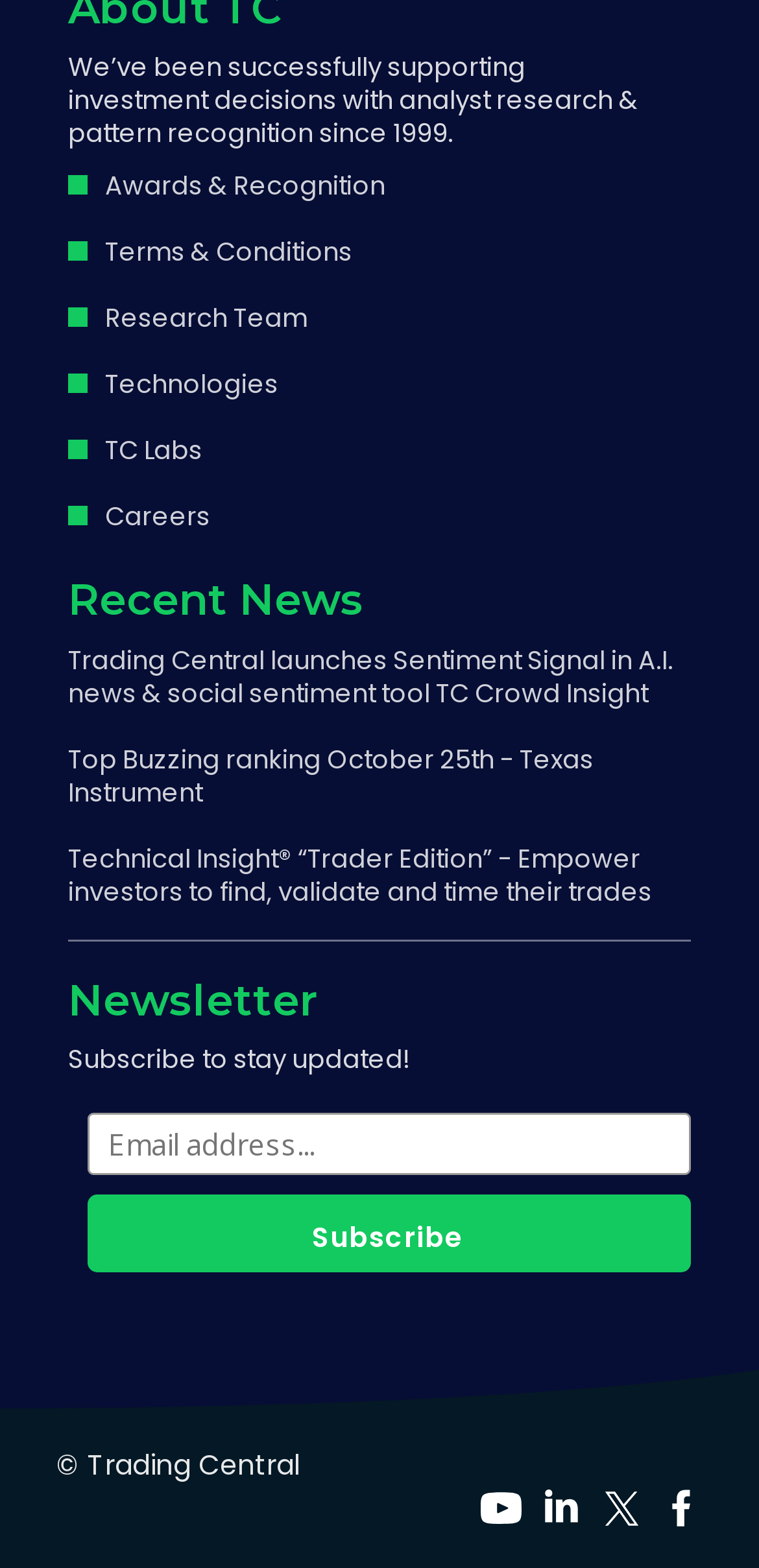Could you determine the bounding box coordinates of the clickable element to complete the instruction: "View 'Awards & Recognition'"? Provide the coordinates as four float numbers between 0 and 1, i.e., [left, top, right, bottom].

[0.09, 0.535, 0.882, 0.569]